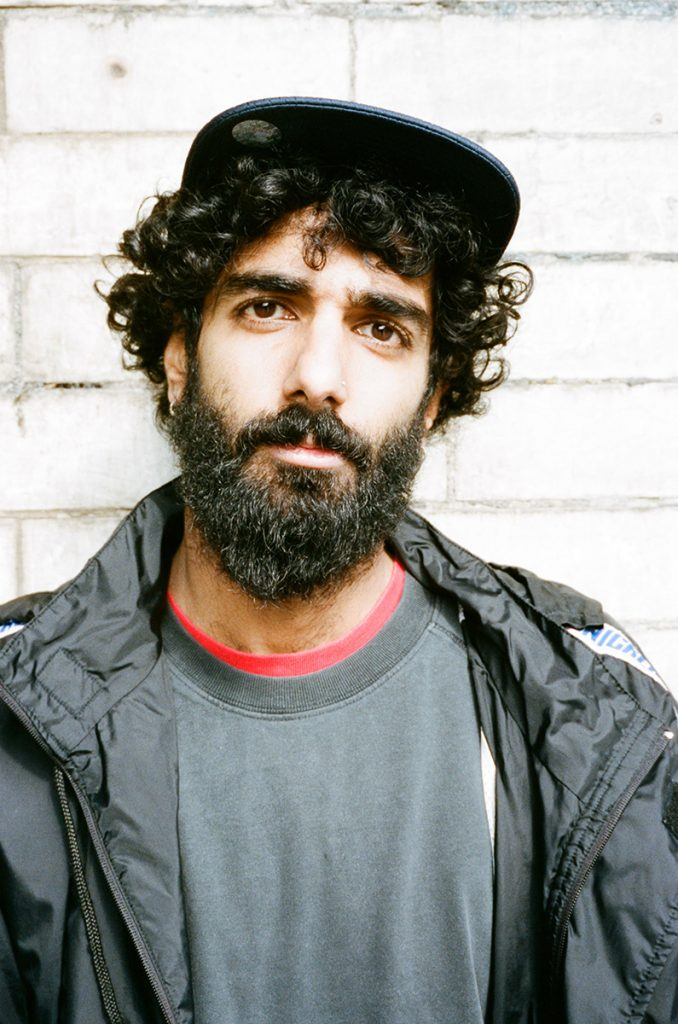What is the color of the trim on Zia's sweatshirt?
Please provide a comprehensive and detailed answer to the question.

According to the caption, Zia is wearing a dark sweatshirt with a red trim, which suggests that the trim is red in color.